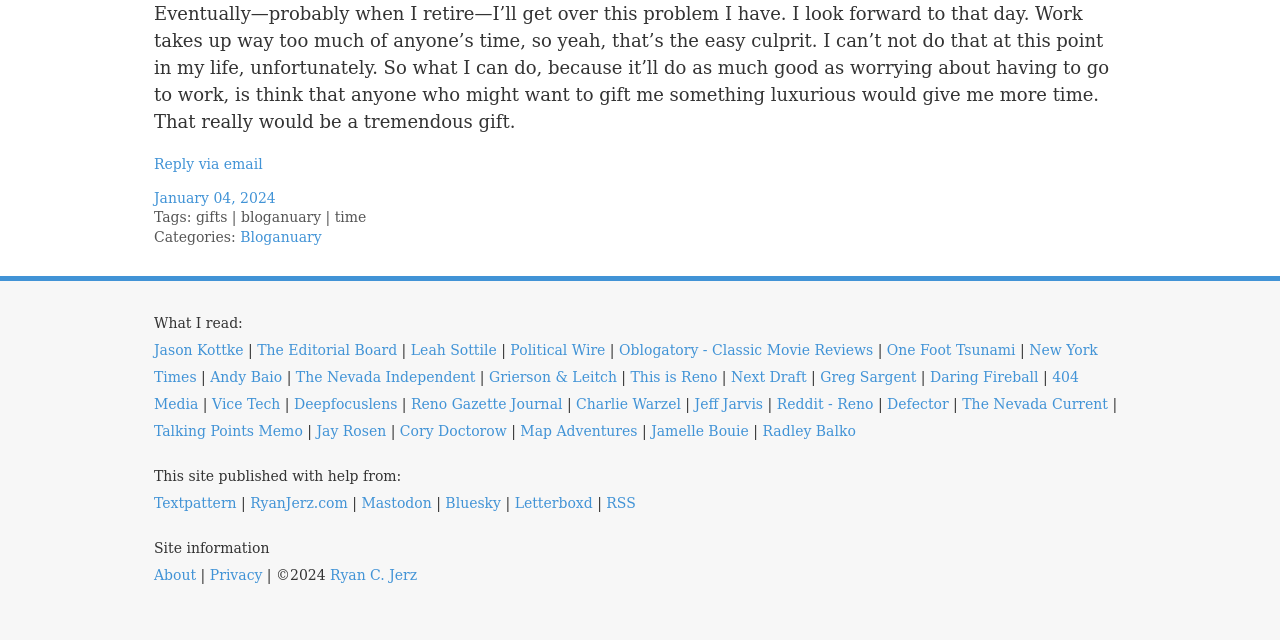Determine the bounding box coordinates of the UI element described below. Use the format (top-left x, top-left y, bottom-right x, bottom-right y) with floating point numbers between 0 and 1: RyanJerz.com

[0.196, 0.773, 0.272, 0.798]